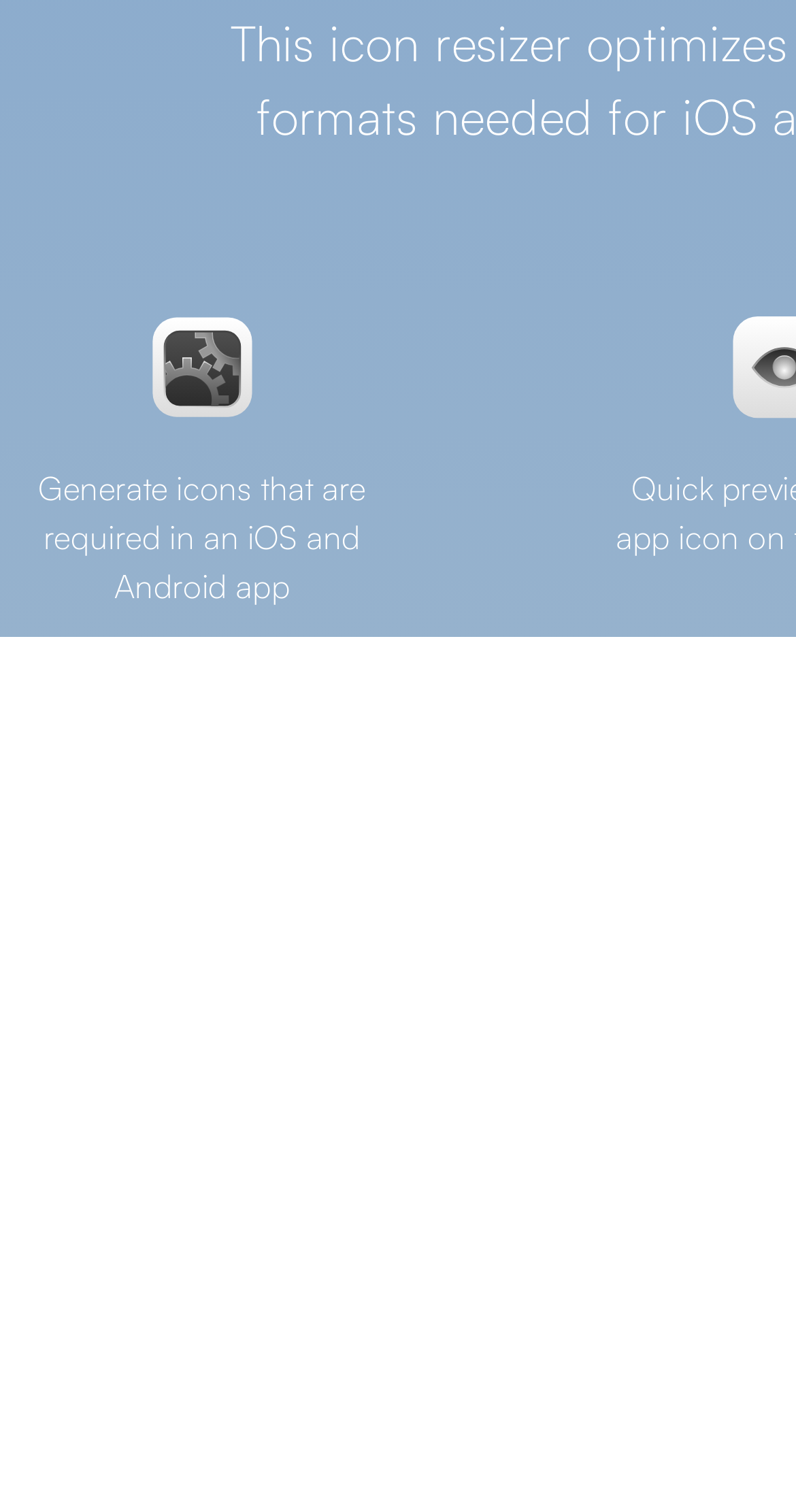What is the position of the 'Makeappicon' image?
Provide an in-depth and detailed answer to the question.

By analyzing the bounding box coordinates, it is clear that the 'Makeappicon' image is positioned below the static text elements. The y1 and y2 coordinates of the image are higher than those of the text elements, indicating that it is located below them.